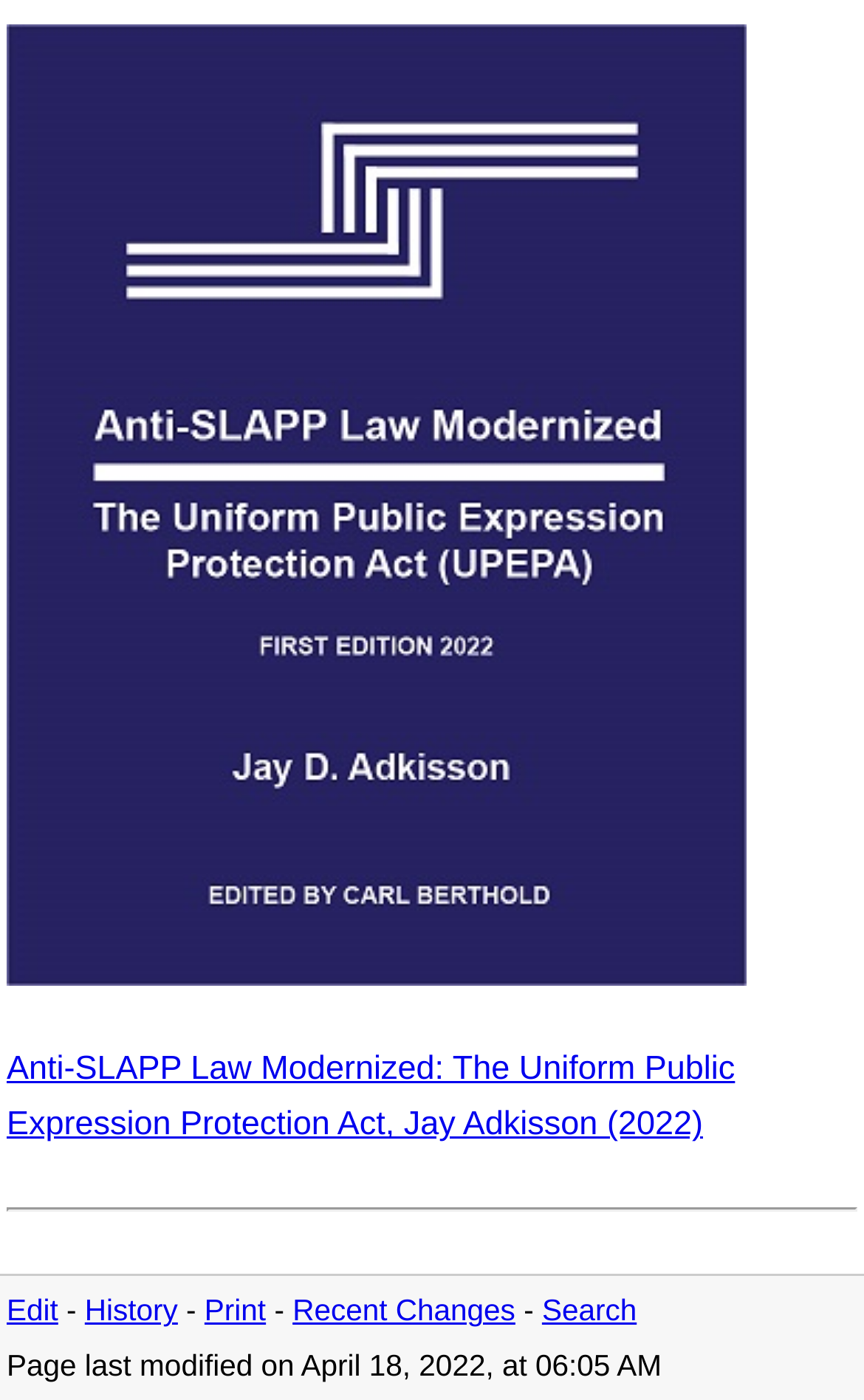Look at the image and write a detailed answer to the question: 
When was the page last modified?

The webpage displays a timestamp at the bottom, indicating when the page was last modified. The timestamp reads 'Page last modified on April 18, 2022, at 06:05 AM', providing information about the page's update history.